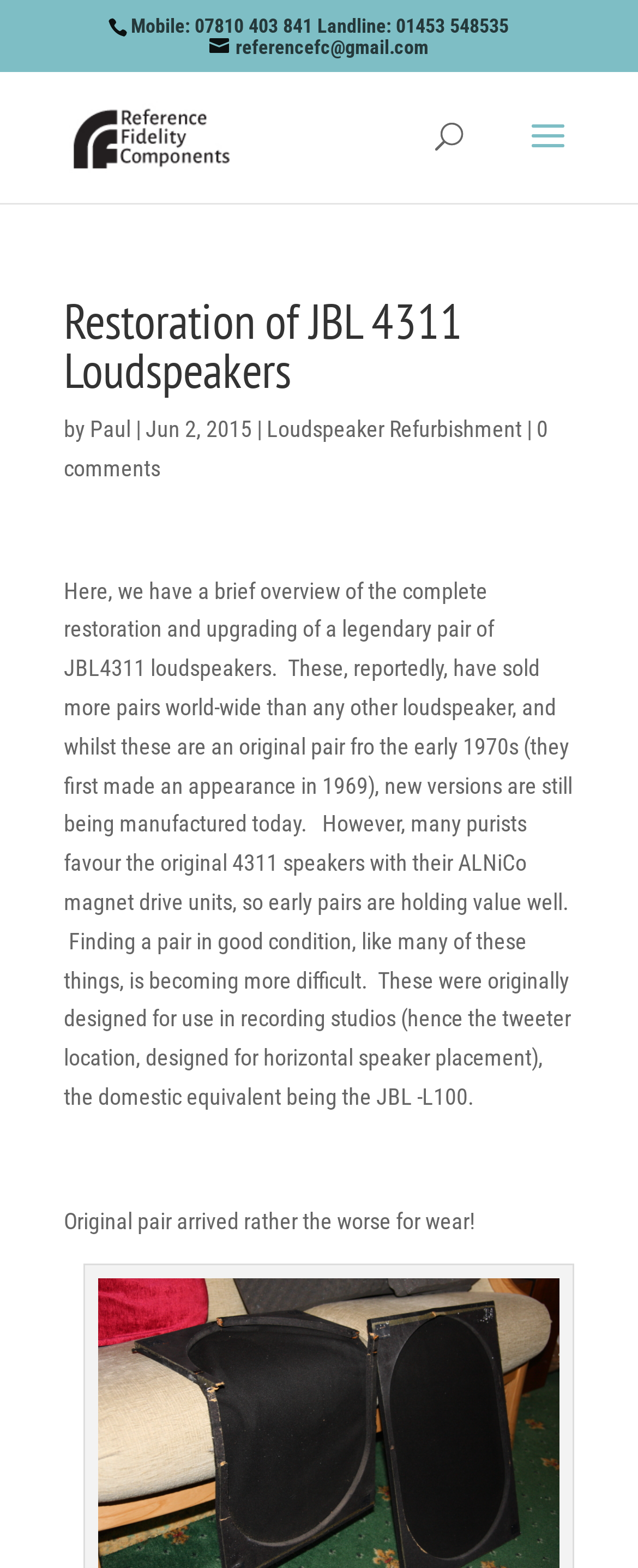What is the model of the loudspeakers being restored?
Using the picture, provide a one-word or short phrase answer.

JBL 4311